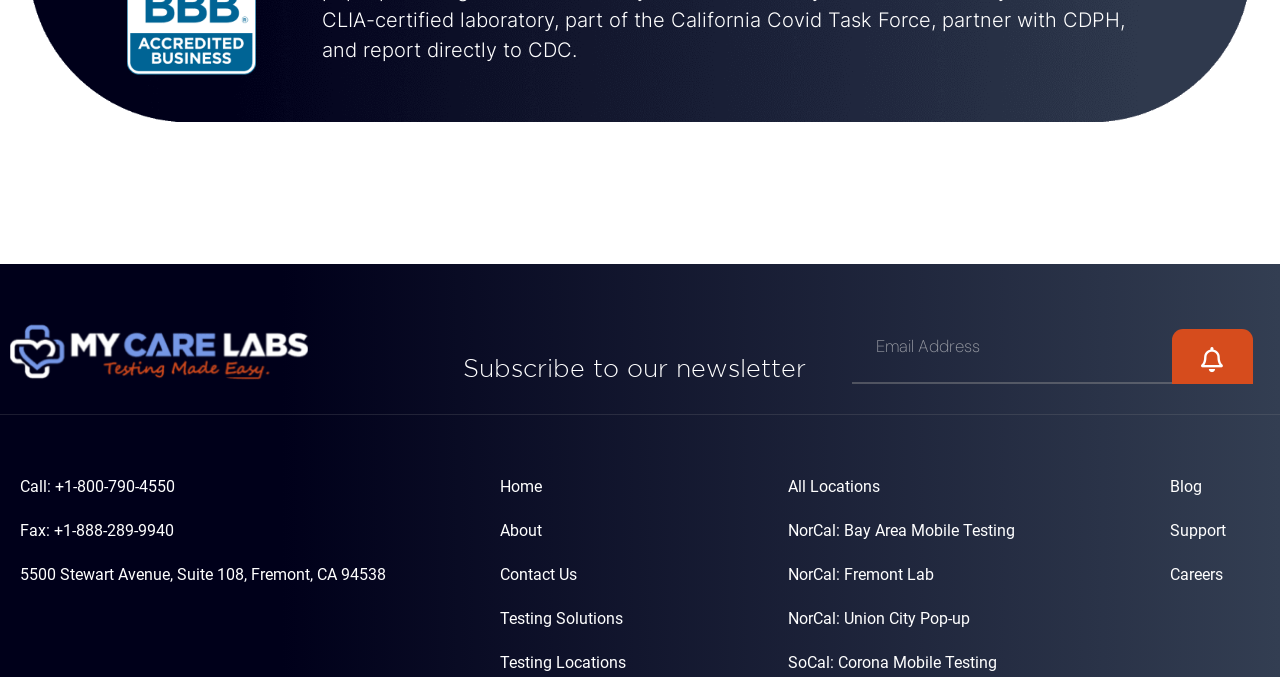What is the purpose of the textbox? Please answer the question using a single word or phrase based on the image.

Email